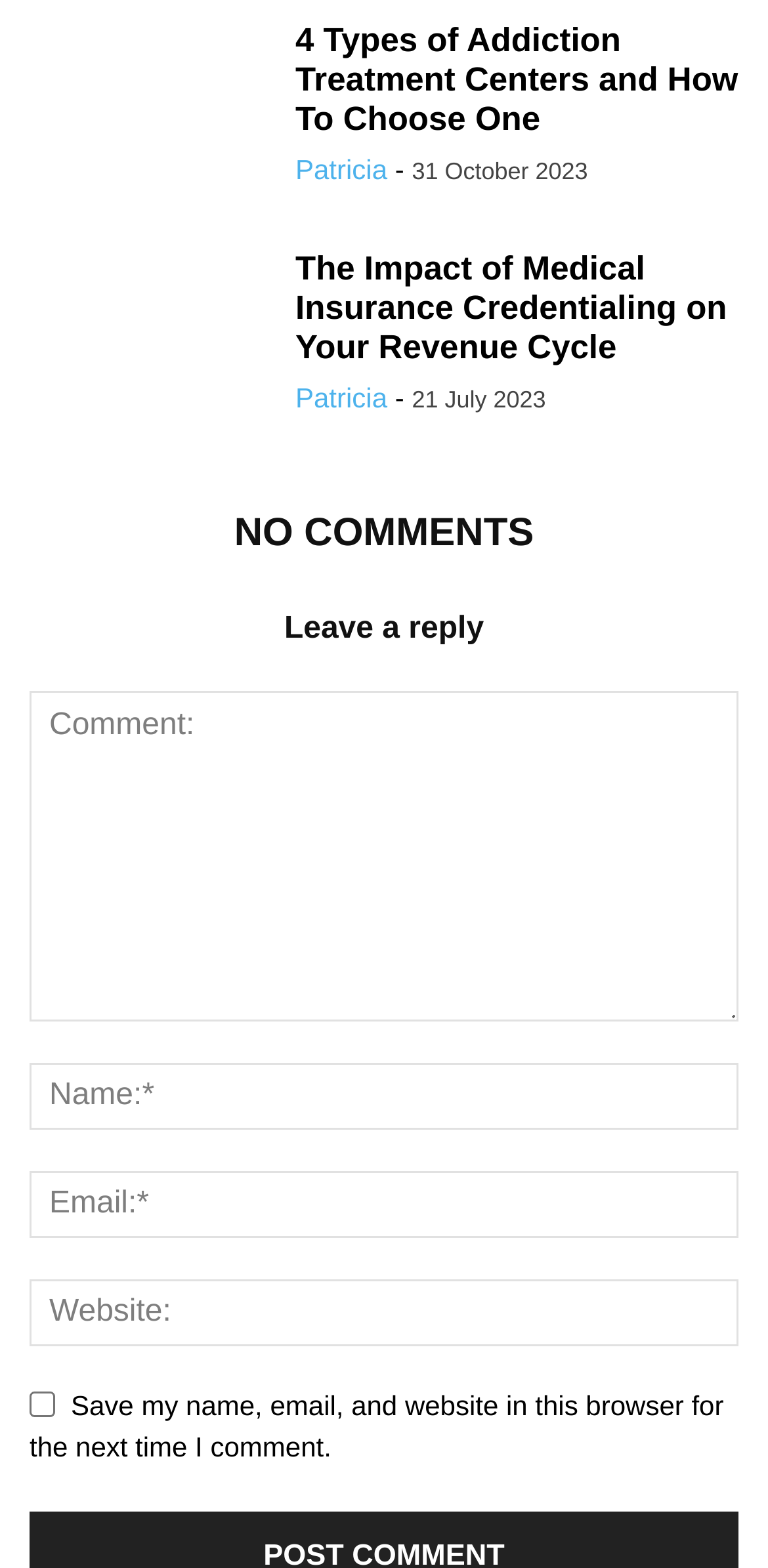Please find the bounding box coordinates (top-left x, top-left y, bottom-right x, bottom-right y) in the screenshot for the UI element described as follows: name="url" placeholder="Website:"

[0.038, 0.816, 0.962, 0.859]